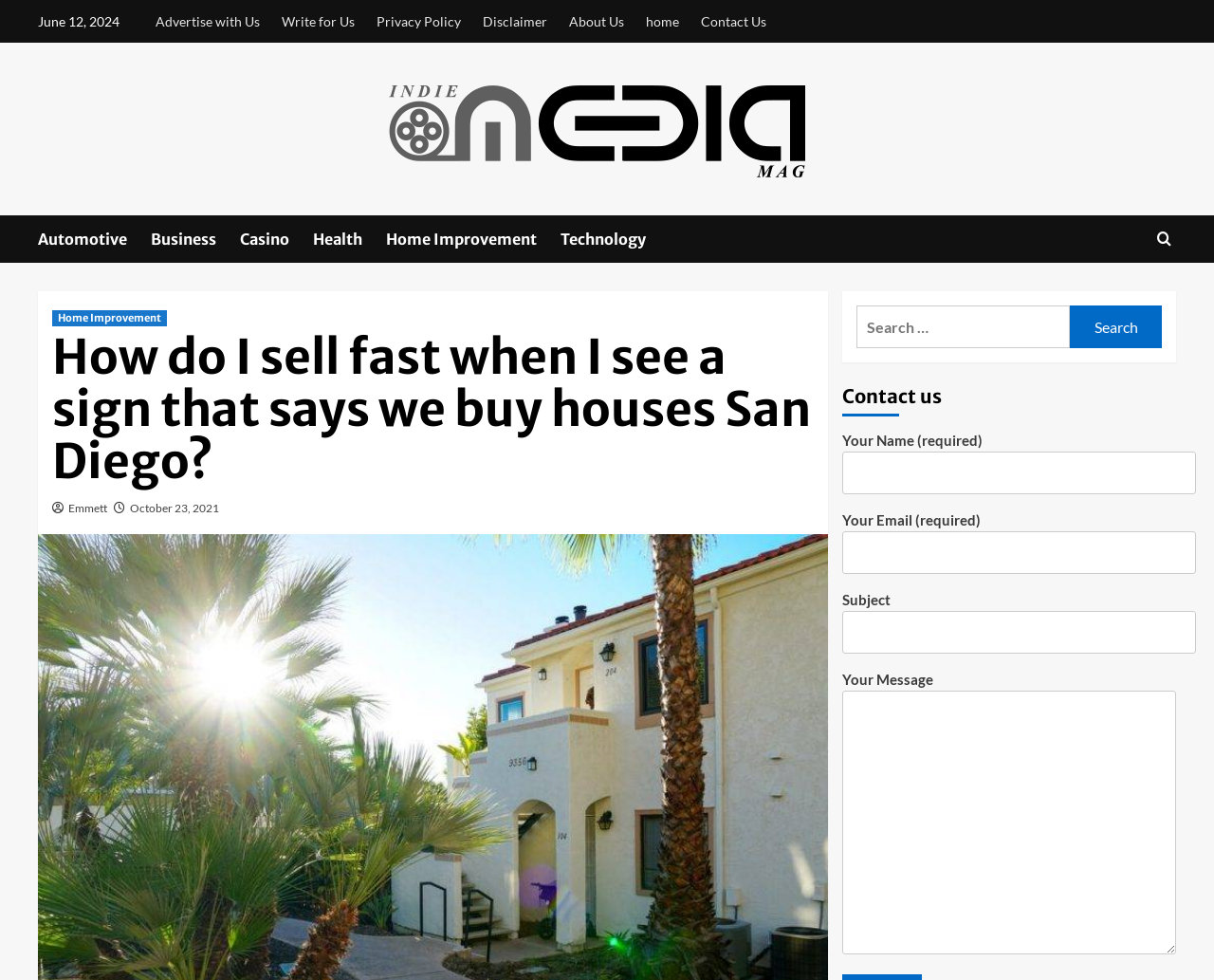Observe the image and answer the following question in detail: What is the category of the link 'Home Improvement'?

I found the category of the link 'Home Improvement' by looking at the link element with the text 'Home Improvement' which is located in the main section of the webpage. It is also a category in the list of links above the search bar.